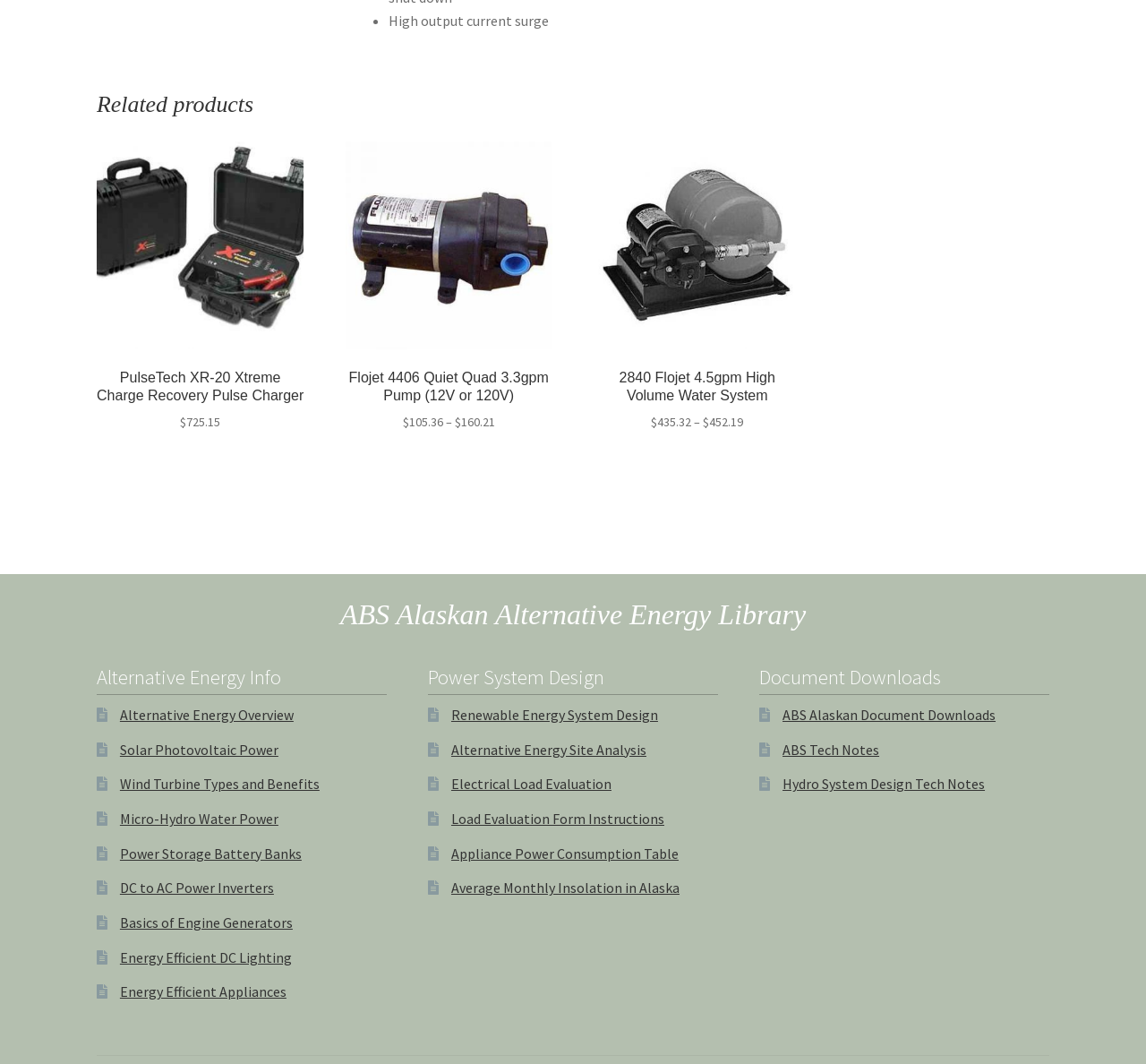Locate the bounding box for the described UI element: "Load Evaluation Form Instructions". Ensure the coordinates are four float numbers between 0 and 1, formatted as [left, top, right, bottom].

[0.394, 0.761, 0.58, 0.778]